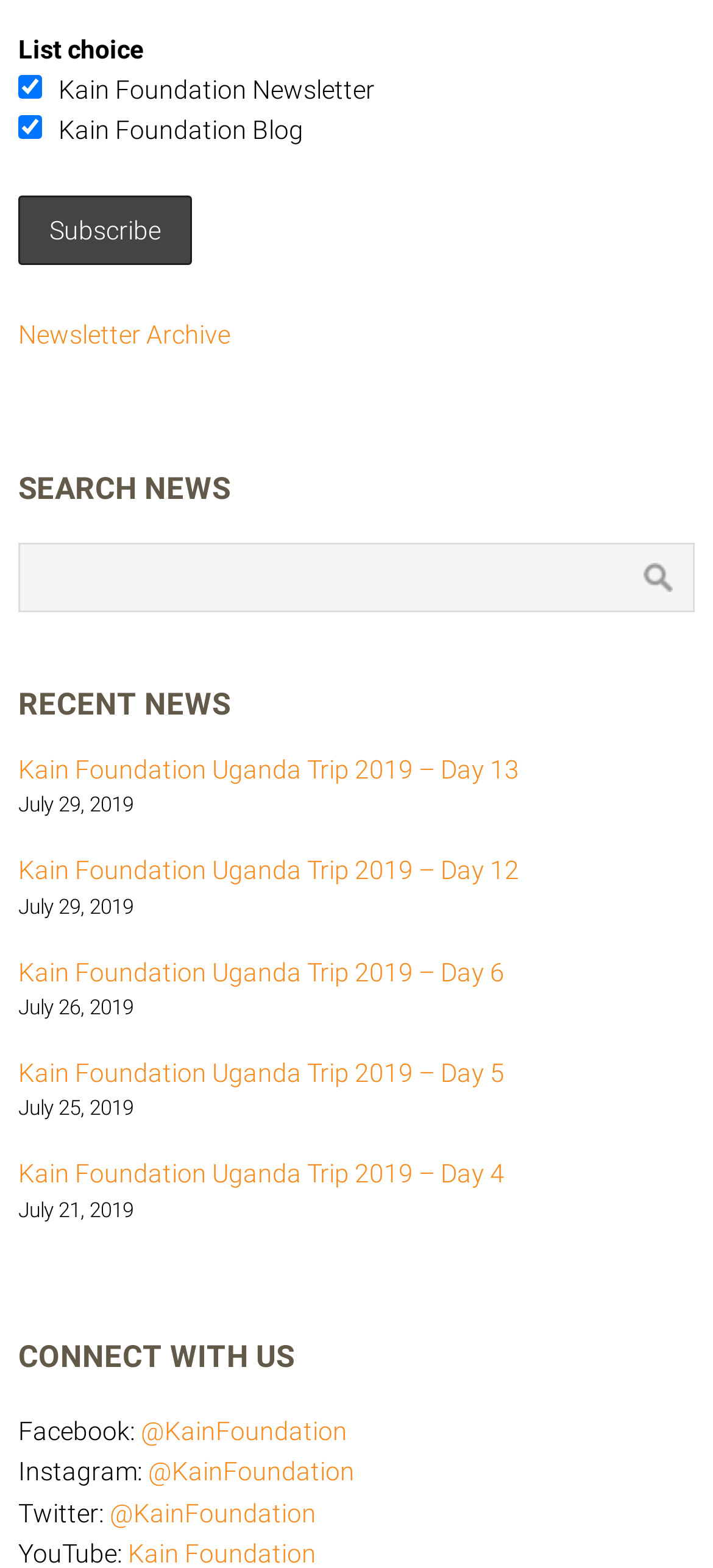Please identify the coordinates of the bounding box that should be clicked to fulfill this instruction: "Watch Kain Foundation on YouTube".

[0.179, 0.981, 0.444, 1.0]